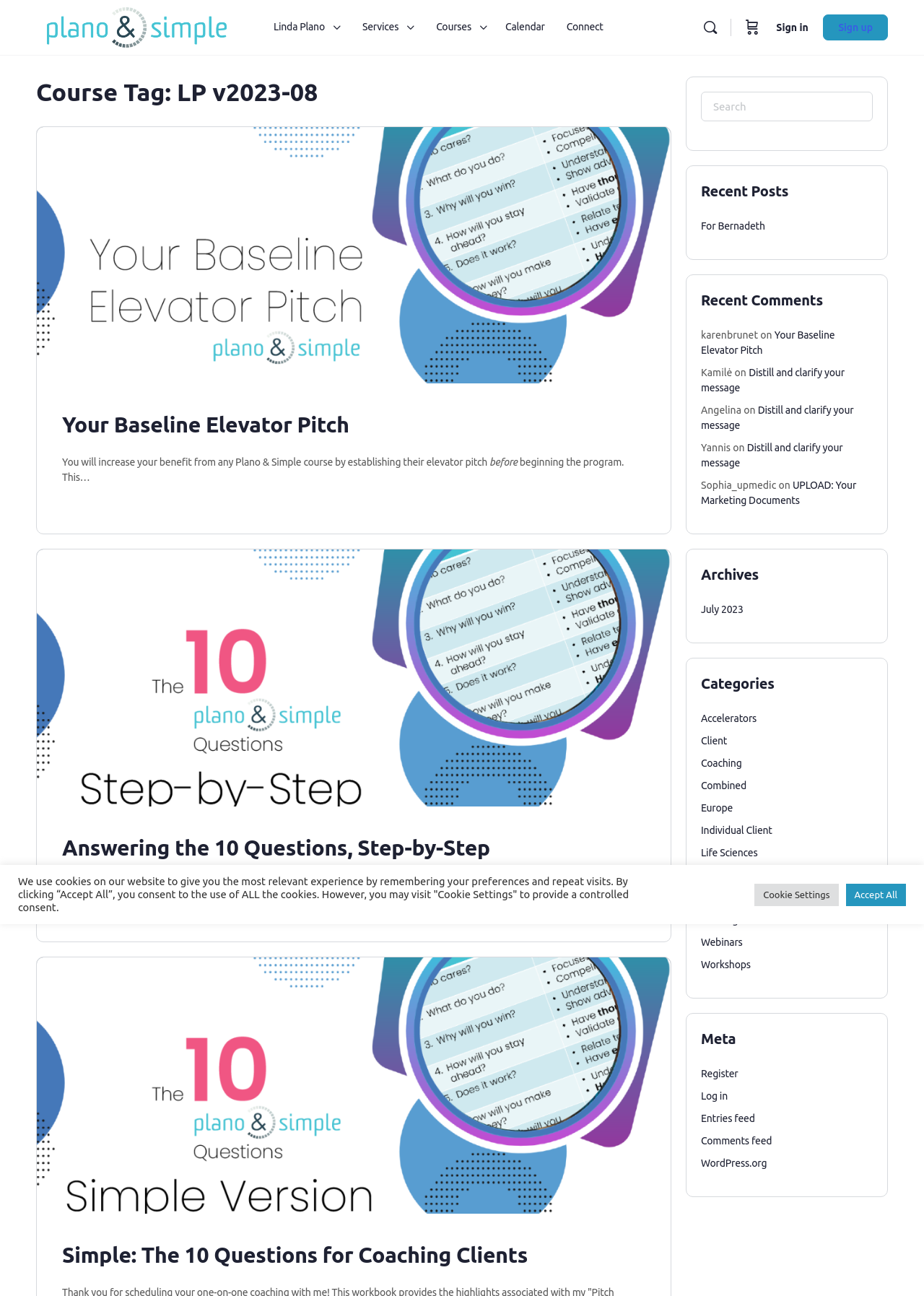Summarize the webpage with intricate details.

This webpage is about Linda Plano, a strategic communications and pitch coaching expert. At the top, there are several links to different sections of the website, including "Services", "Courses", "Calendar", "Connect", and a search icon. To the right of these links, there are icons for cart and sign-in/sign-up.

Below the top navigation, there is a header section with the title "Course Tag: LP v2023-08". Underneath, there are three articles or course descriptions. The first article has a heading "Your Baseline Elevator Pitch" and a brief description of the course. The second article has a heading "Answering the 10 Questions, Step-by-Step" and describes the course as breaking down the process of answering the 10 questions. The third article has a heading "Simple: The 10 Questions for Coaching Clients" and appears to be a course about asking and answering questions for coaching clients.

To the right of these articles, there are several complementary sections. The first section has a search box and a heading "Recent Posts". The second section has a heading "Recent Comments" and lists several comments from users, including their names and the titles of the posts they commented on. The third section has a heading "Archives" and lists a single link to "July 2023". The fourth section has a heading "Categories" and lists several links to different categories, including "Accelerators", "Client", "Coaching", and others. The final section has a heading "Meta" and lists several links to register, log in, and access feeds.

Overall, this webpage appears to be a course or blog website focused on strategic communications and pitch coaching, with several articles and courses available, as well as sections for recent posts, comments, archives, categories, and meta information.